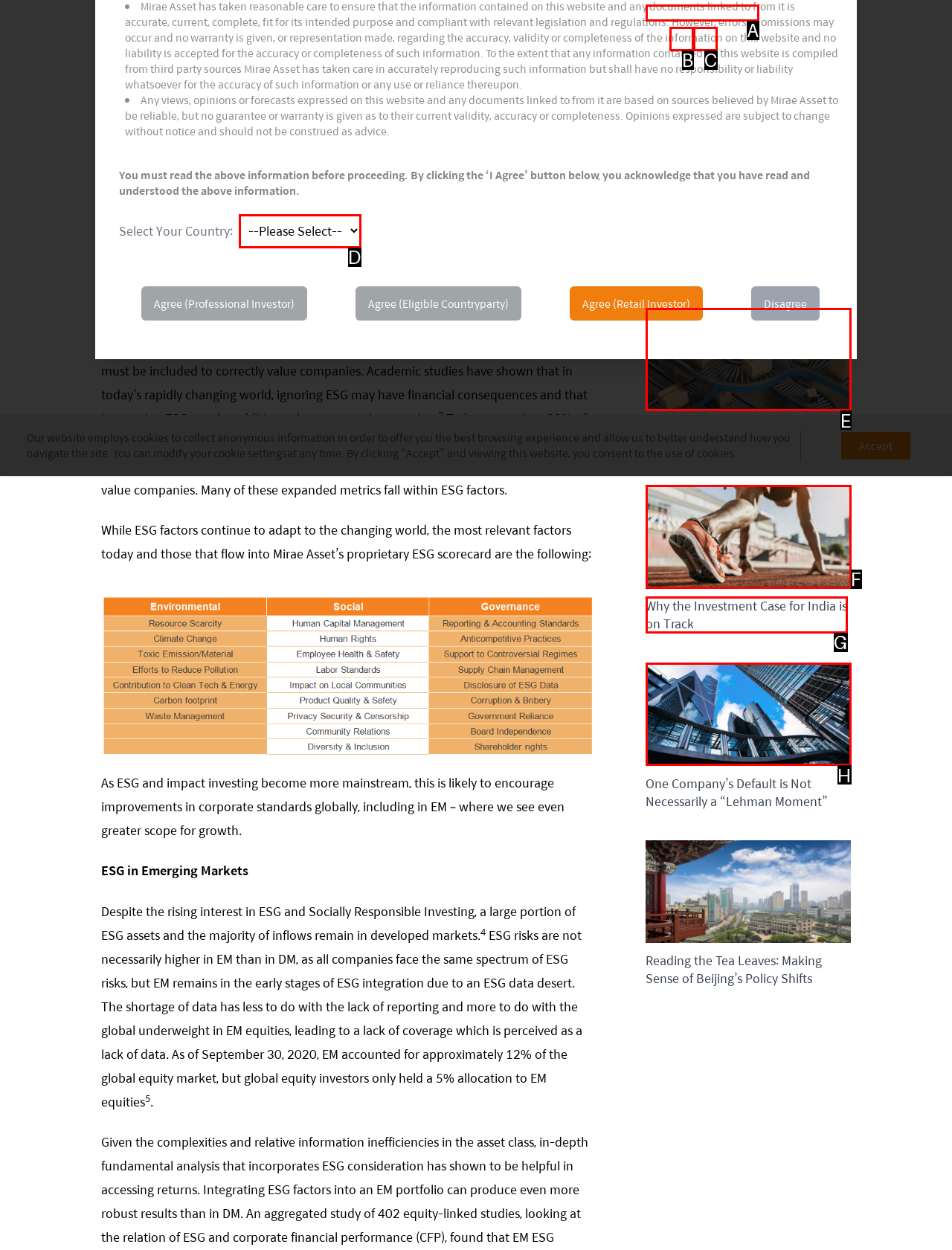Based on the element description: parent_node: Consumption: Asia’s Multi-Decade Story, choose the best matching option. Provide the letter of the option directly.

E